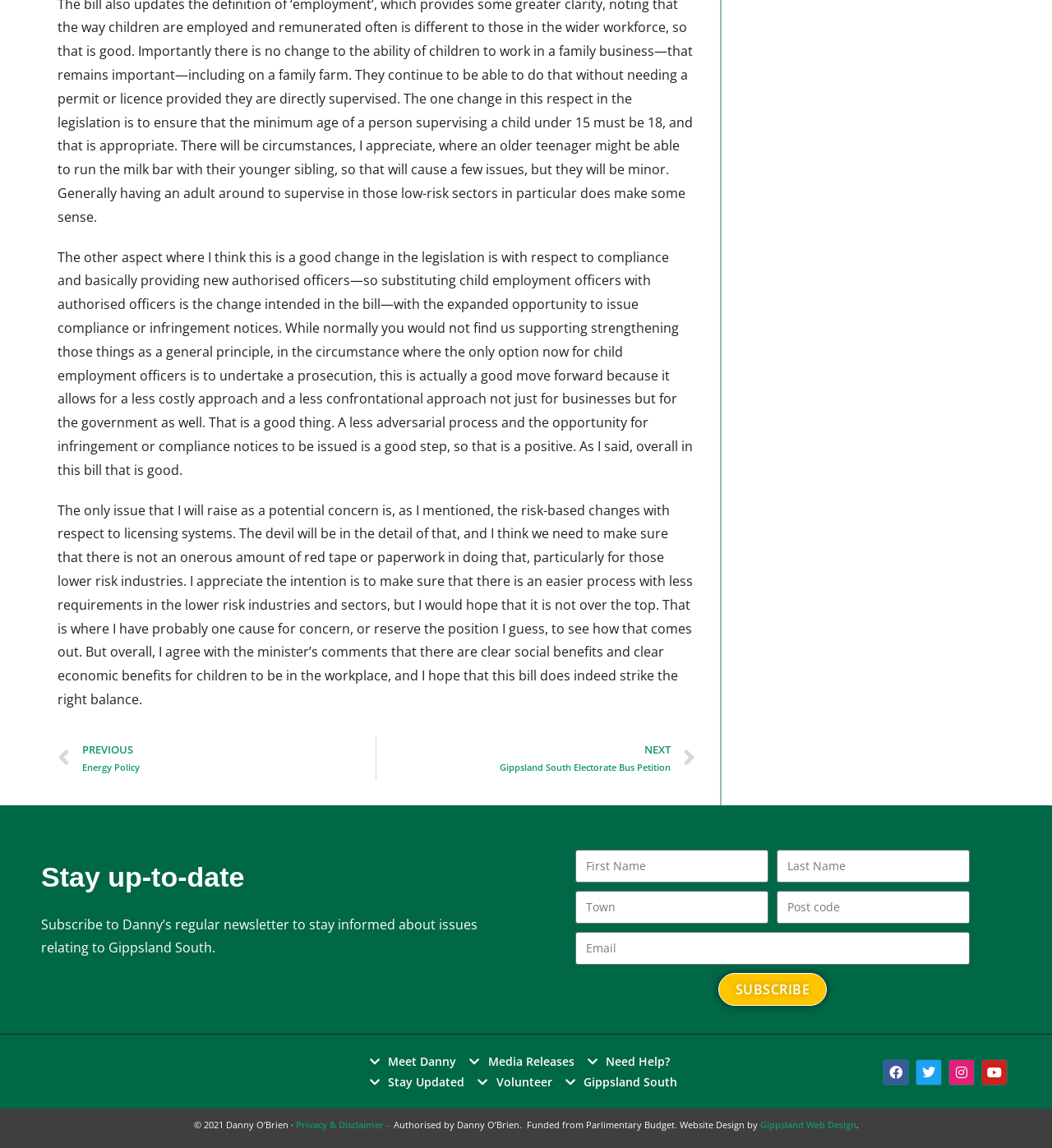Locate the bounding box coordinates of the area that needs to be clicked to fulfill the following instruction: "Visit the Facebook page". The coordinates should be in the format of four float numbers between 0 and 1, namely [left, top, right, bottom].

[0.839, 0.923, 0.864, 0.946]